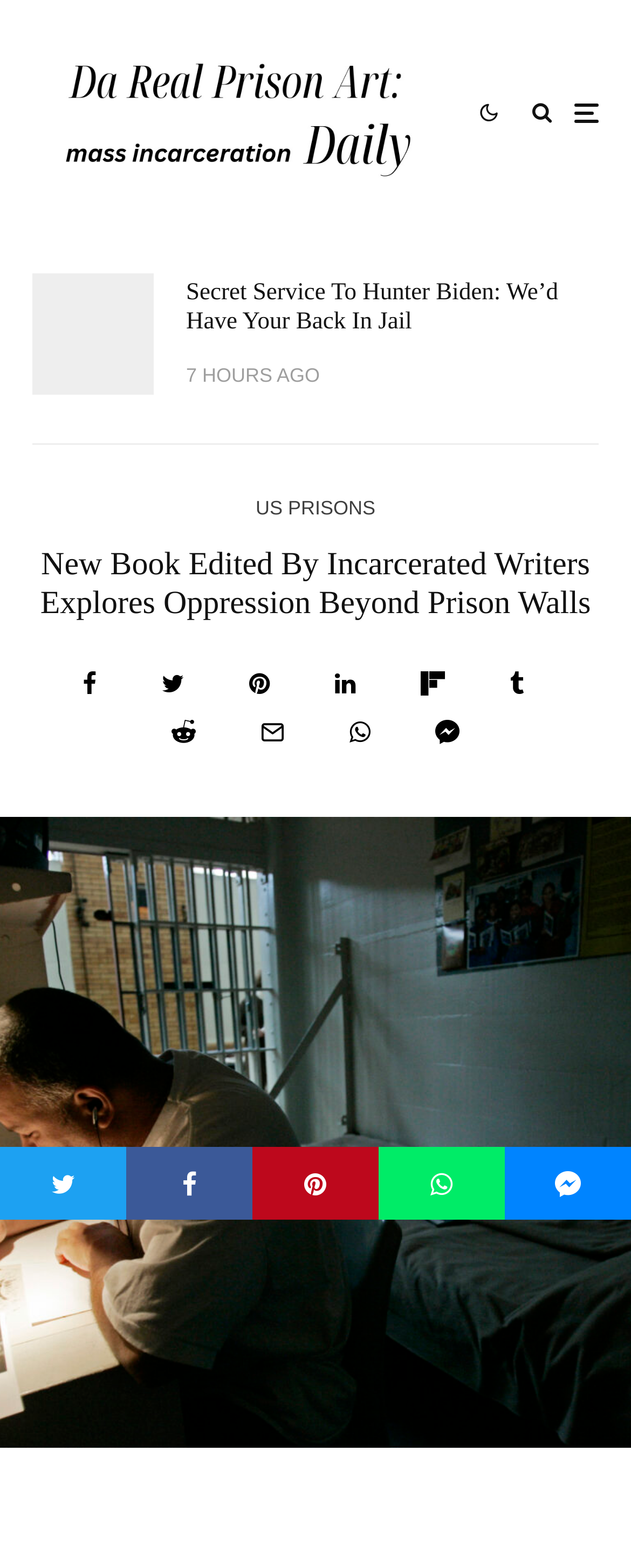Determine the bounding box for the UI element as described: "US Prisons". The coordinates should be represented as four float numbers between 0 and 1, formatted as [left, top, right, bottom].

[0.405, 0.315, 0.595, 0.335]